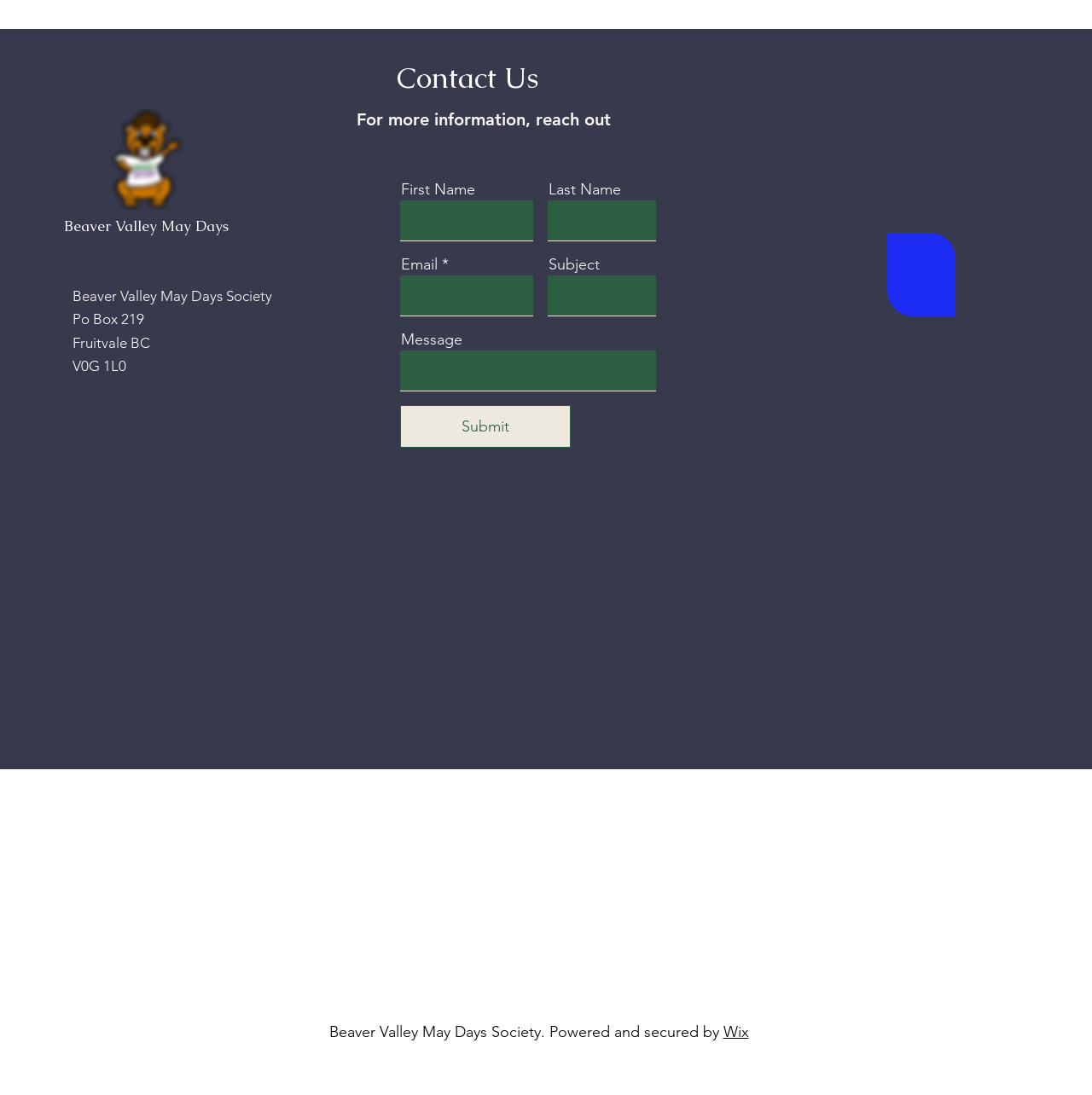Locate the bounding box coordinates of the element to click to perform the following action: 'Click the Submit button'. The coordinates should be given as four float values between 0 and 1, in the form of [left, top, right, bottom].

[0.366, 0.37, 0.522, 0.409]